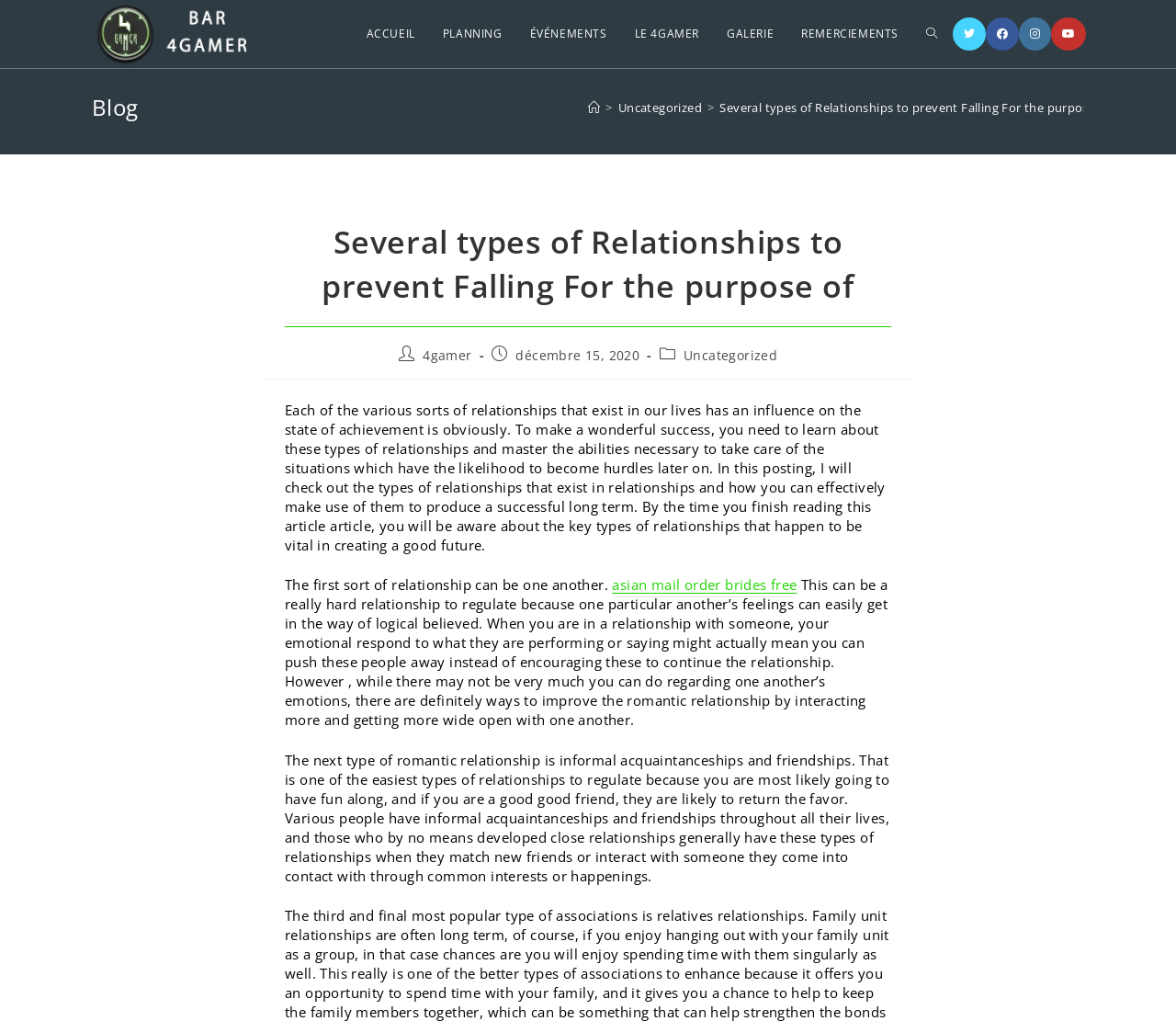Please identify the bounding box coordinates of the element that needs to be clicked to execute the following command: "Read the blog post". Provide the bounding box using four float numbers between 0 and 1, formatted as [left, top, right, bottom].

[0.242, 0.392, 0.753, 0.543]